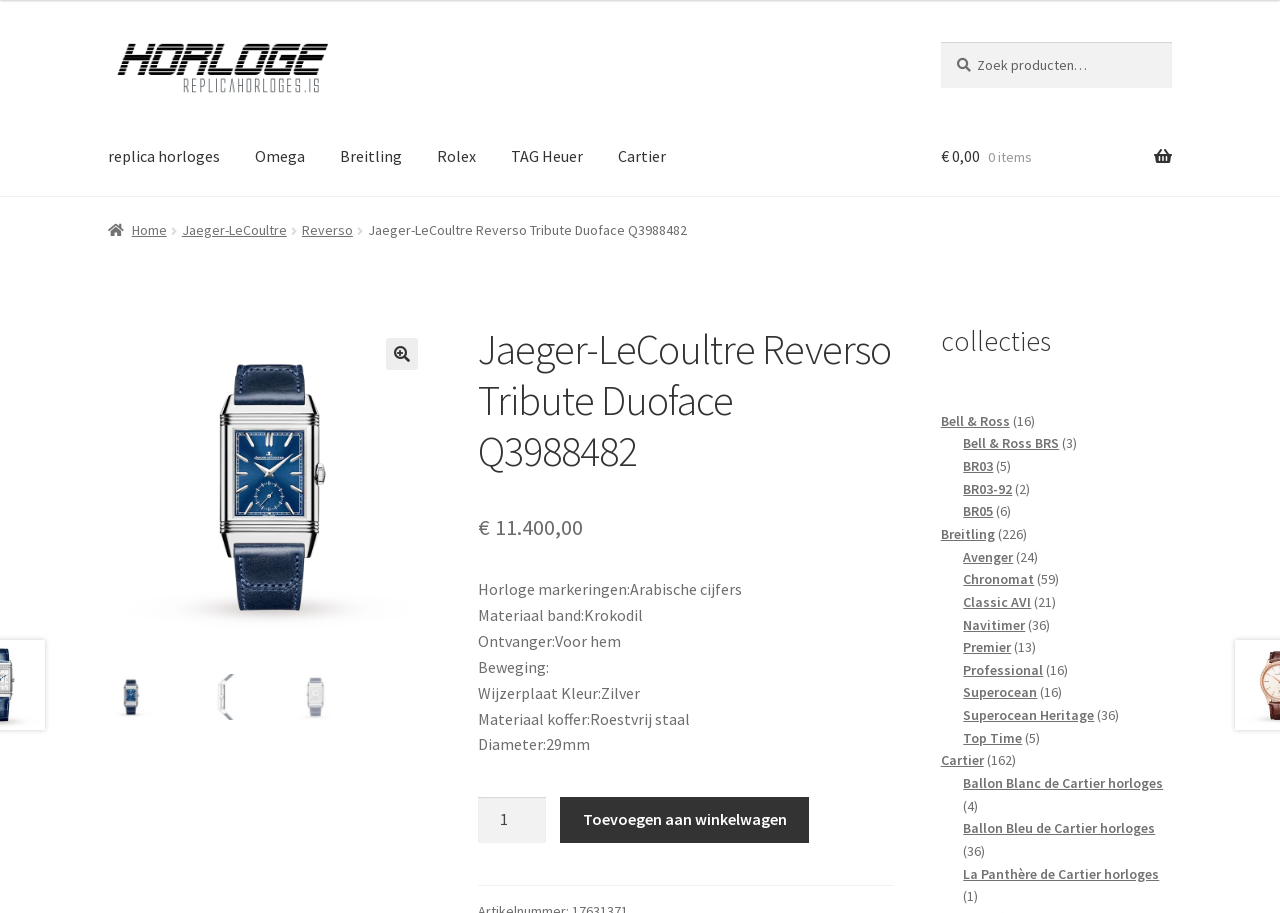Identify the bounding box coordinates of the section to be clicked to complete the task described by the following instruction: "Visit the Facebook page". The coordinates should be four float numbers between 0 and 1, formatted as [left, top, right, bottom].

None